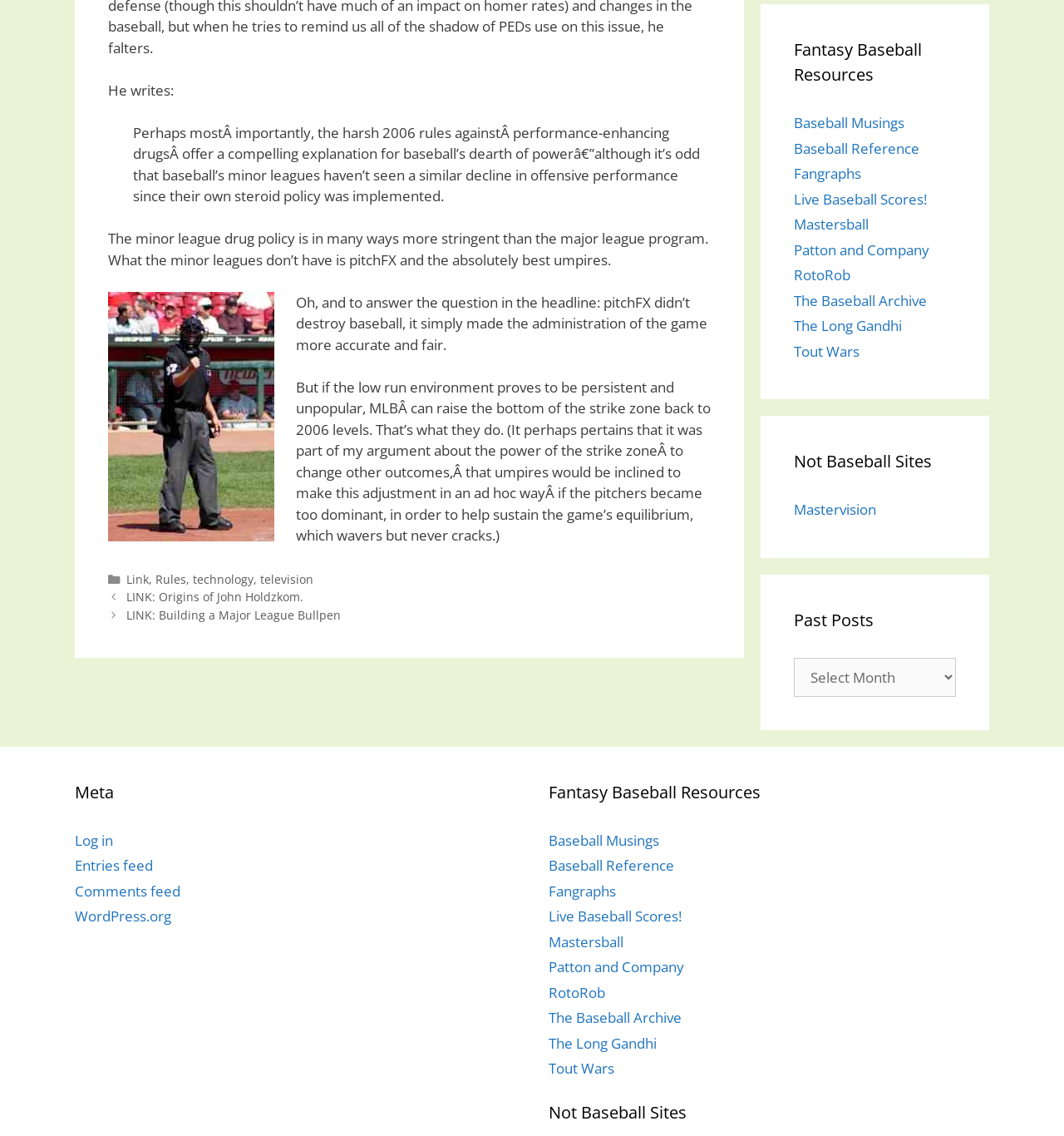Identify the bounding box coordinates of the area that should be clicked in order to complete the given instruction: "Contact us". The bounding box coordinates should be four float numbers between 0 and 1, i.e., [left, top, right, bottom].

None